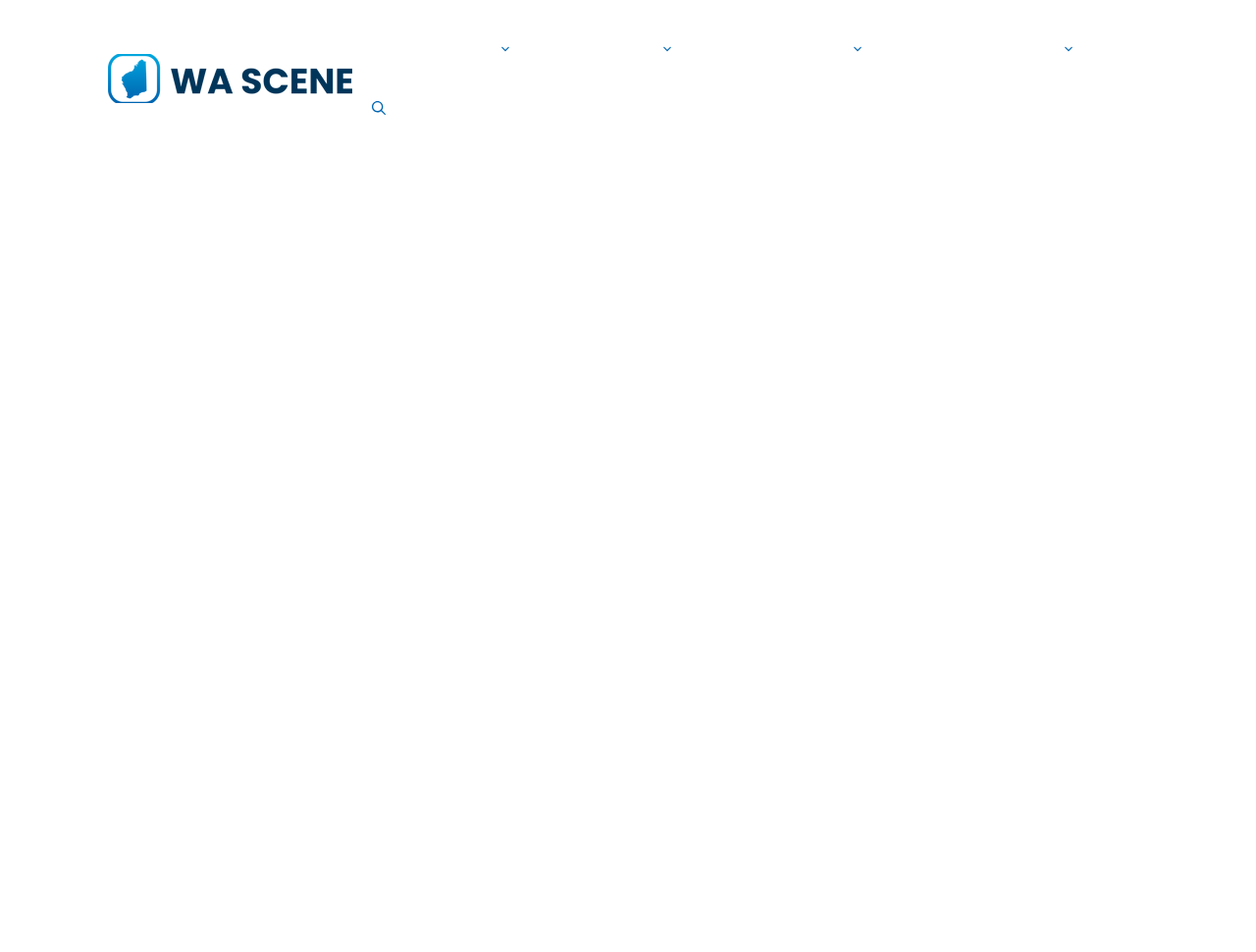What is the topic of the article?
Please provide a comprehensive answer based on the visual information in the image.

I determined the topic of the article by looking at the header 'How to grow dragon fruit in Perth' and the content of the article, which discusses the benefits and methods of growing dragon fruit in Perth.